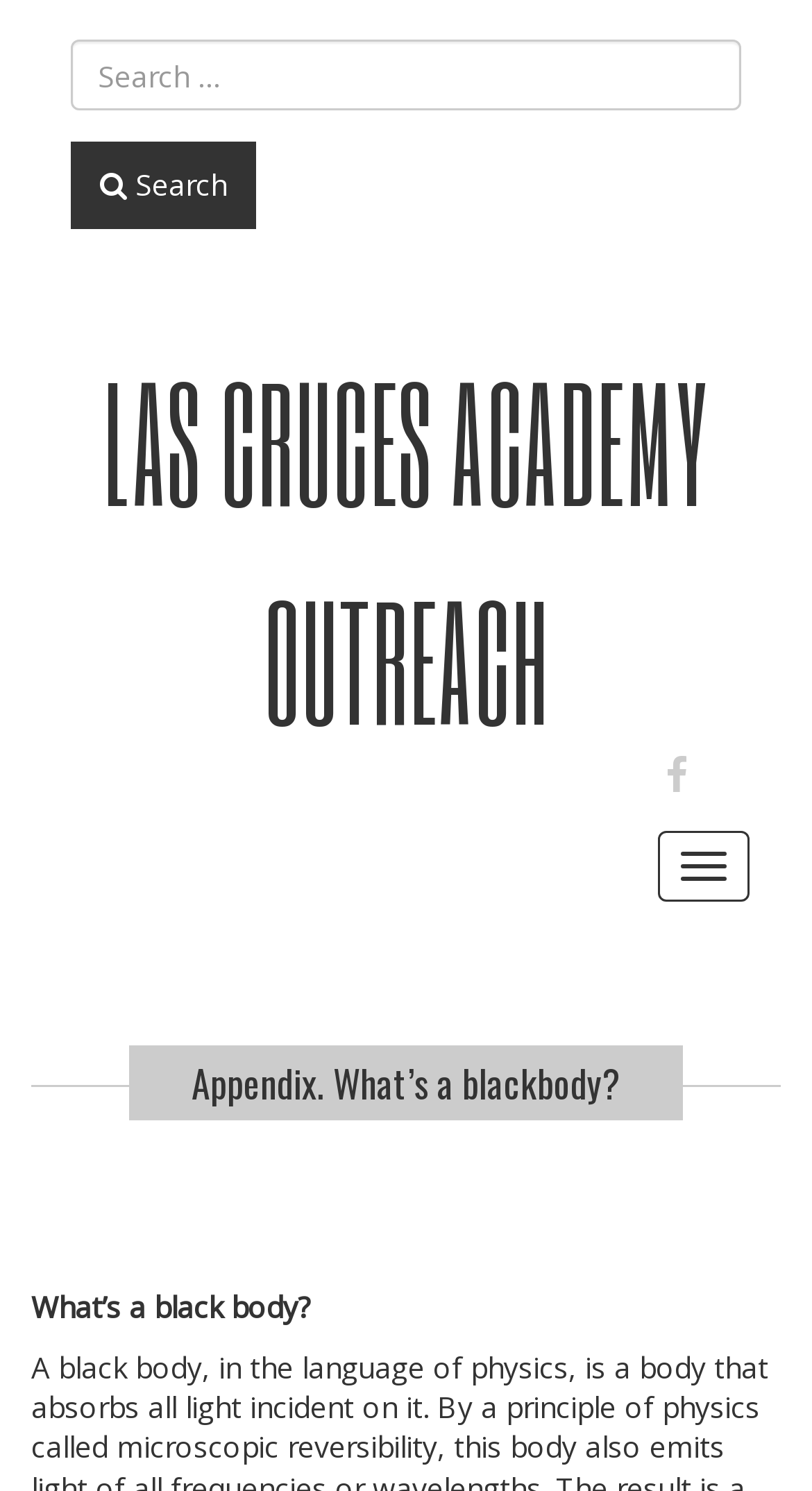What is the topic of the appendix?
Look at the image and respond with a one-word or short-phrase answer.

black body